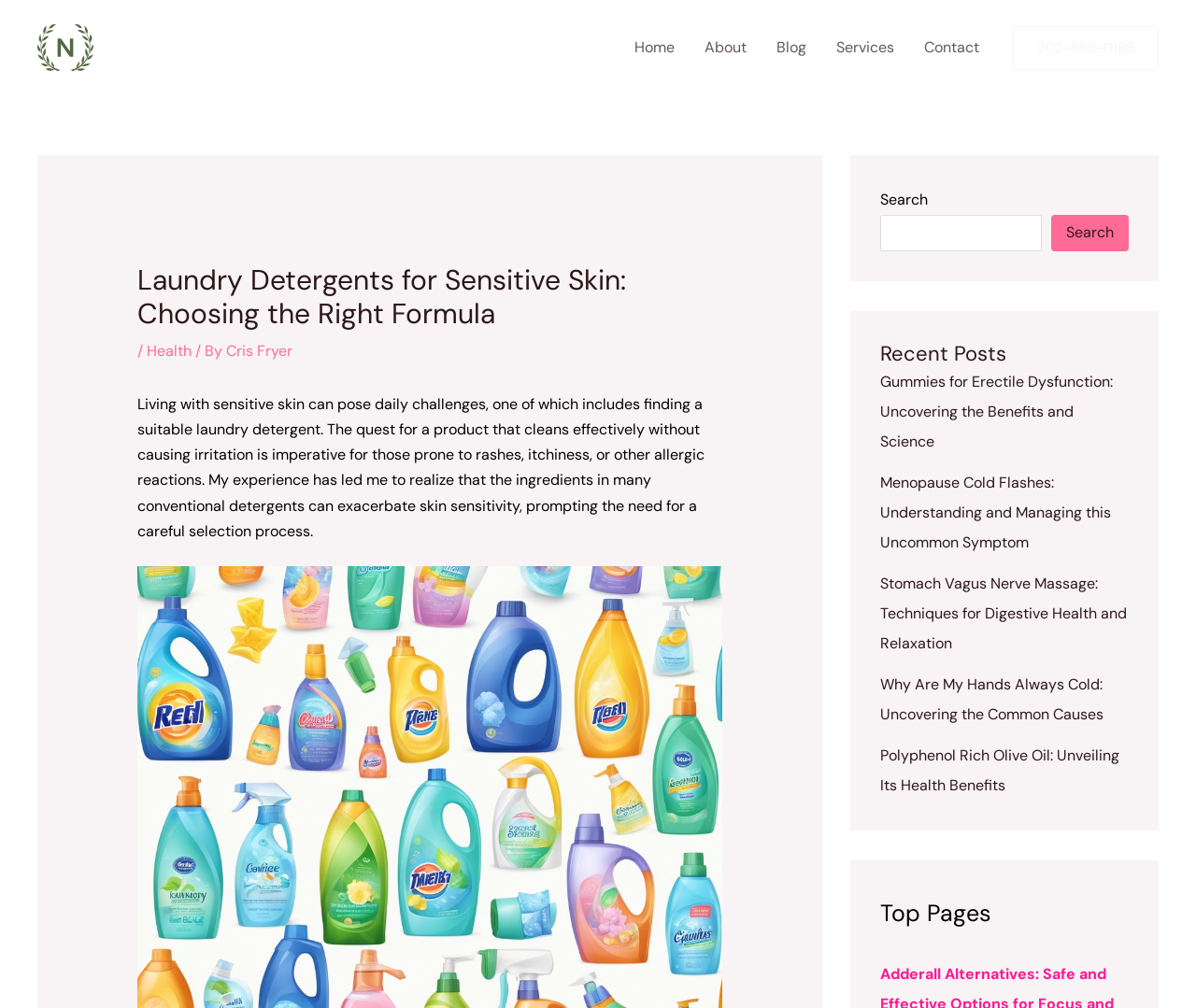Extract the main title from the webpage.

Laundry Detergents for Sensitive Skin: Choosing the Right Formula